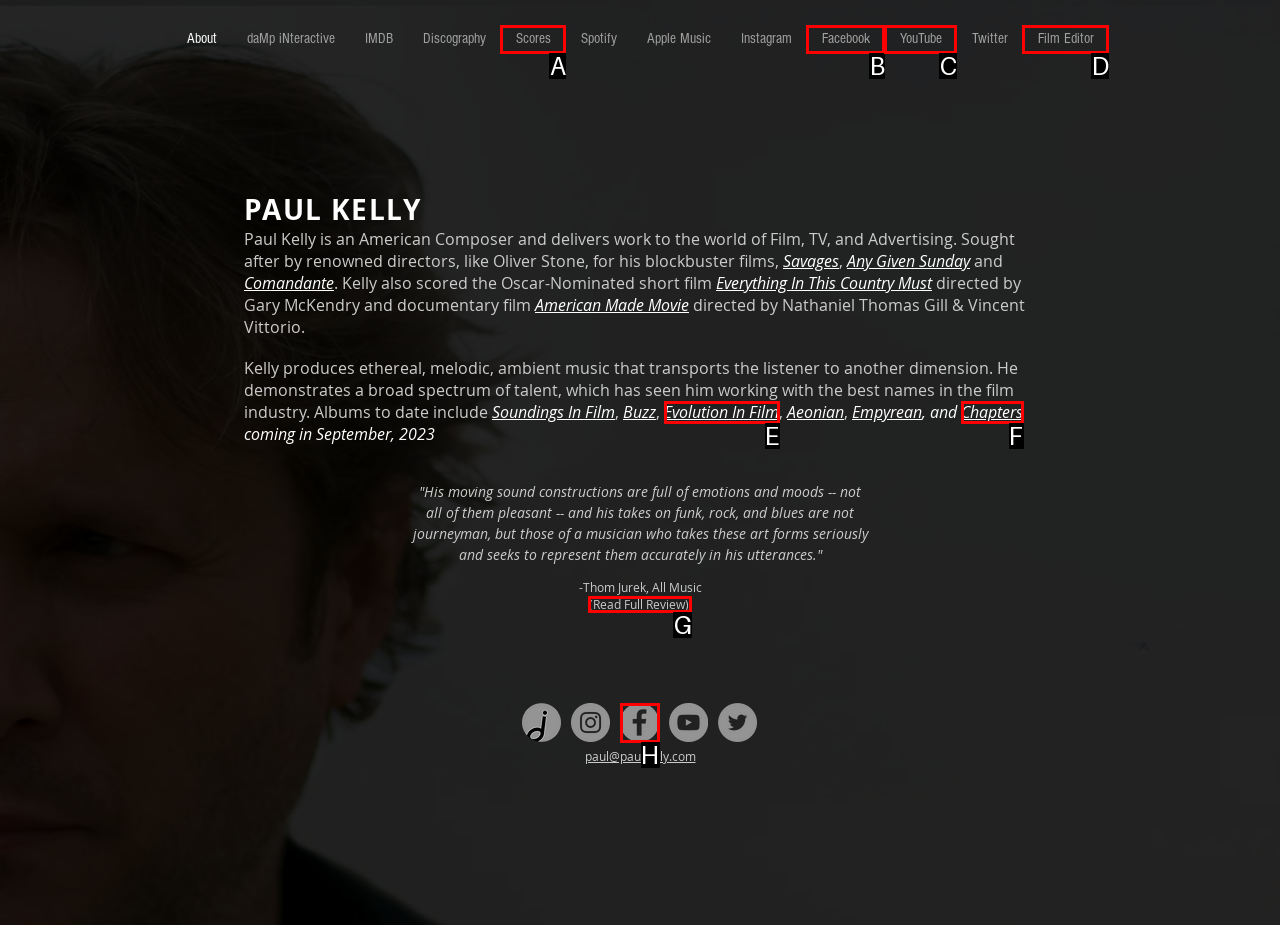Identify the letter of the UI element that fits the description: Film Editor
Respond with the letter of the option directly.

D